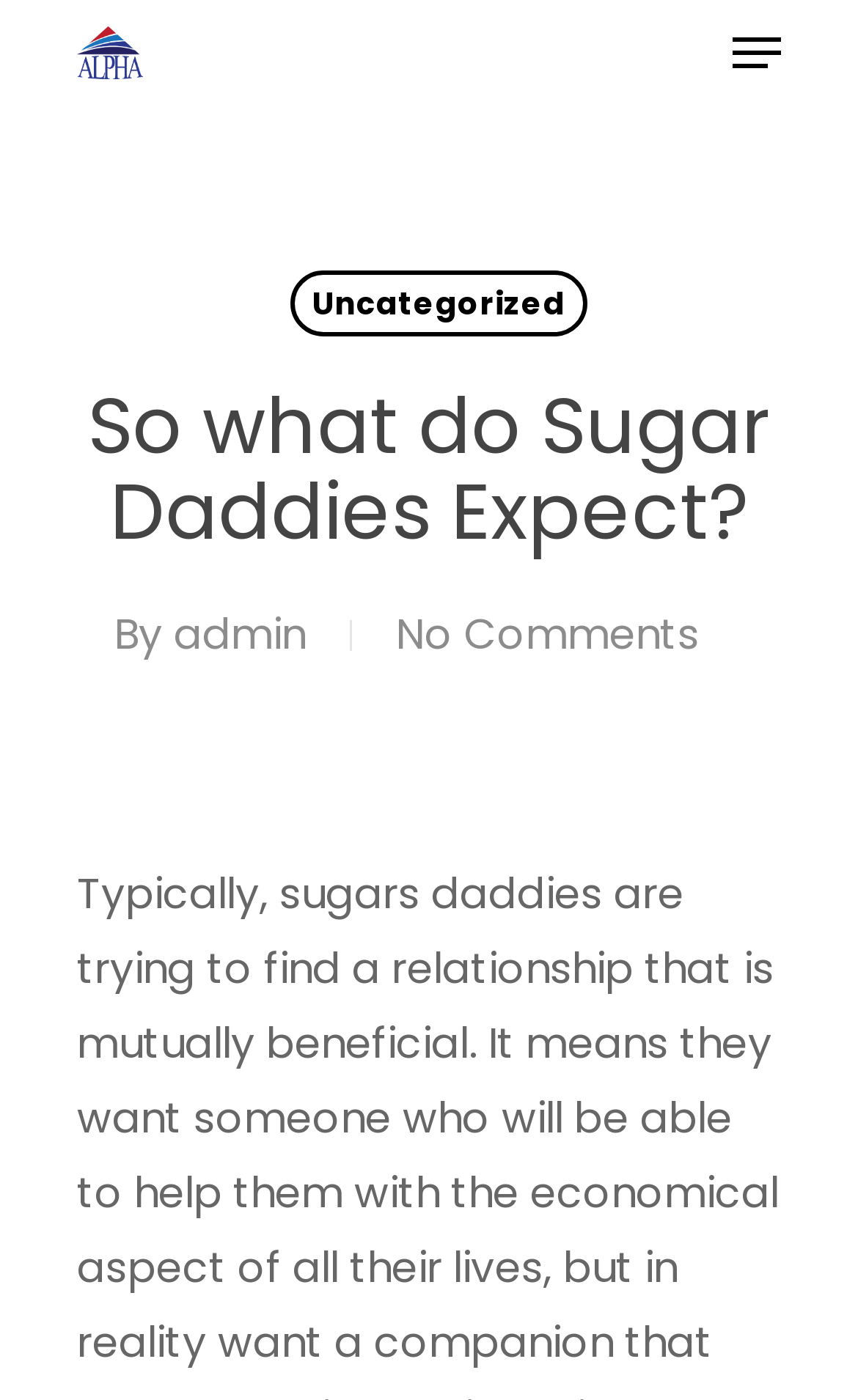Please respond to the question using a single word or phrase:
What is the topic of the current post?

Sugar Daddies Expect